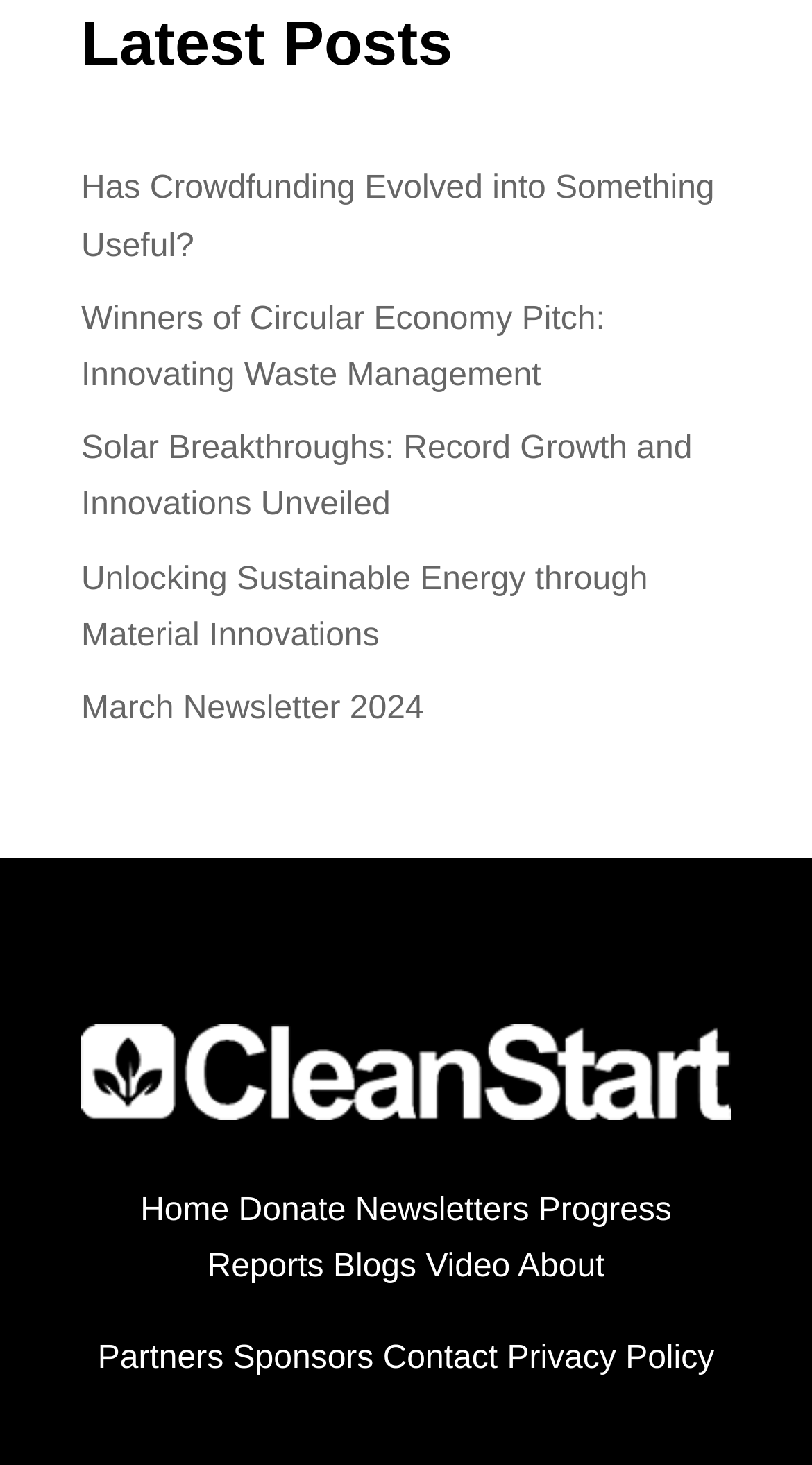Can you find the bounding box coordinates for the UI element given this description: "About"? Provide the coordinates as four float numbers between 0 and 1: [left, top, right, bottom].

[0.638, 0.853, 0.745, 0.877]